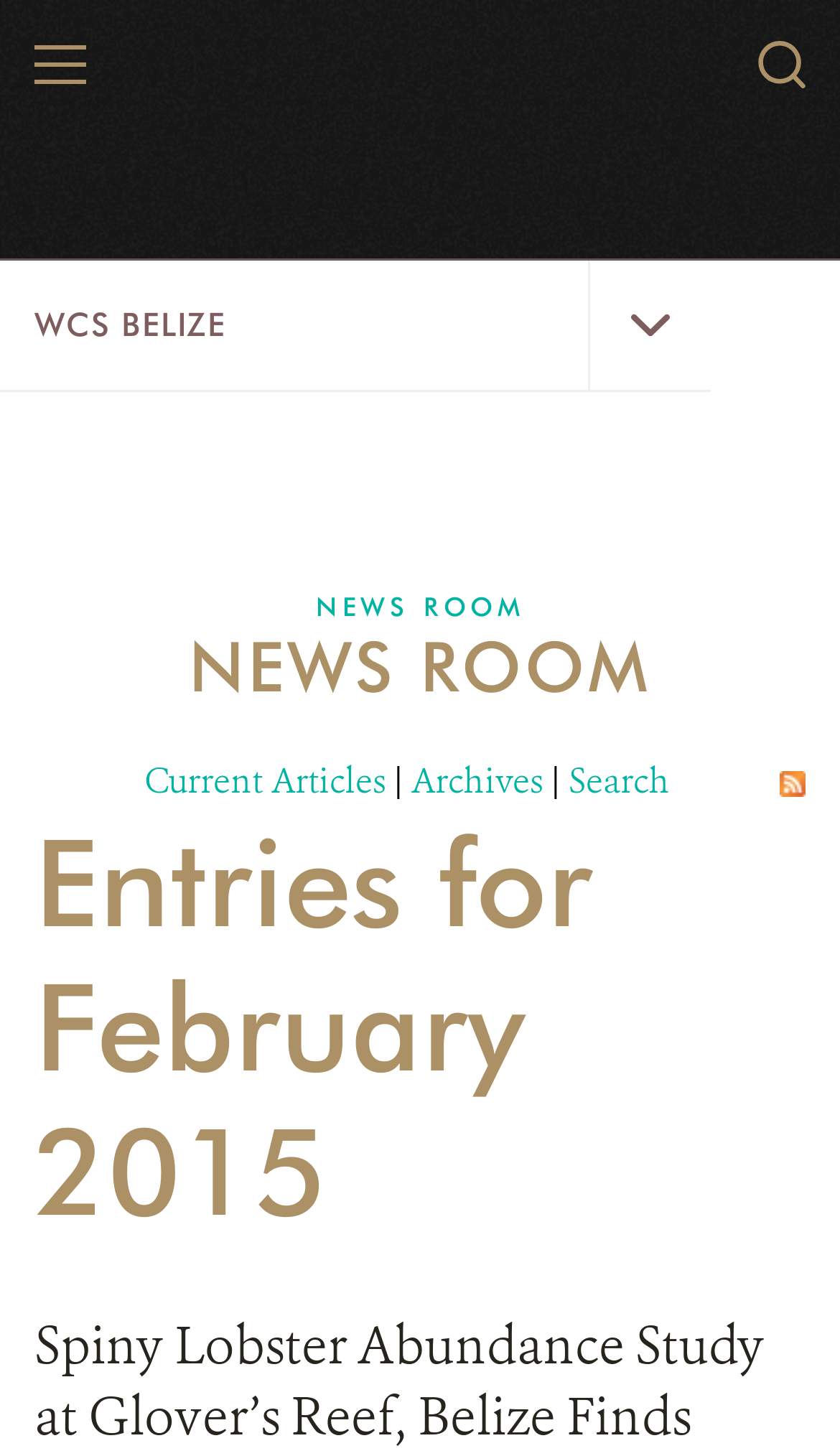Produce a meticulous description of the webpage.

The webpage is an archive of news articles from February 2015. At the top, there is a header section with a logo of WCS Belize, a menu button, and a search bar. Below the header, there is a main heading that reads "WCS BELIZE WCS Belize Menu" with a button to access the menu.

On the left side of the page, there is a navigation menu with links to different sections of the website, including "HOME", "WILD PLACES", "WILDLIFE", "INITIATIVES", "ABOUT US", and "NEWS ROOM". Below the navigation menu, there is a link to "GLOVER'S REEF RESEARCH STATION" and a "DONATE" button.

The main content of the page is divided into two sections. On the left, there is a list of news articles with links to "Current Articles", "Archives", and "Search". On the right, there is a section with a heading "Entries for February 2015" and a link to "25 Latest Articles" with an accompanying image.

There are a total of 7 images on the page, including logos, icons, and buttons. The page has a clean and organized layout, making it easy to navigate and find specific information.